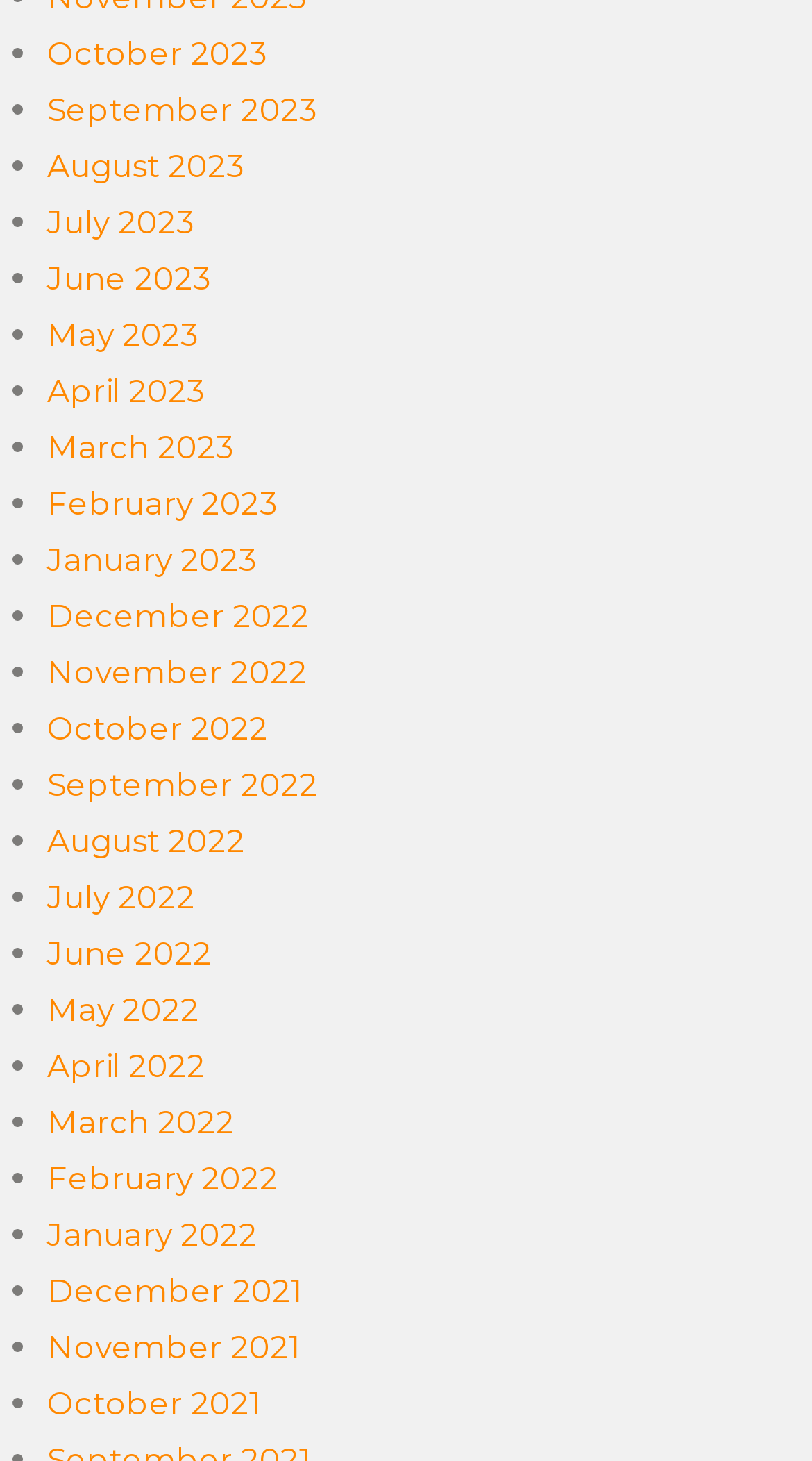Please provide a brief answer to the question using only one word or phrase: 
Are the months listed in chronological order?

Yes